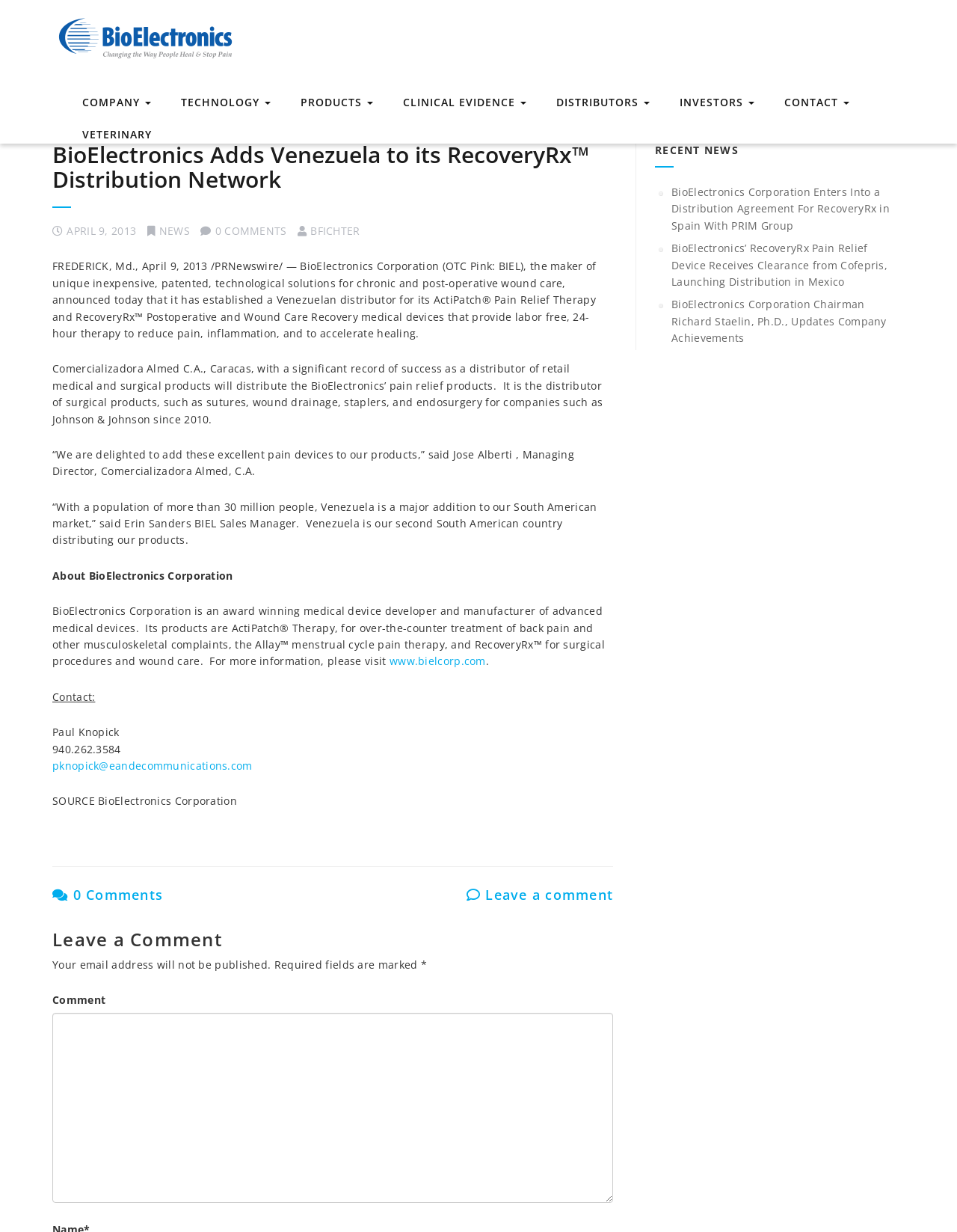Please determine the bounding box coordinates of the element to click on in order to accomplish the following task: "View recent news". Ensure the coordinates are four float numbers ranging from 0 to 1, i.e., [left, top, right, bottom].

[0.684, 0.115, 0.945, 0.136]